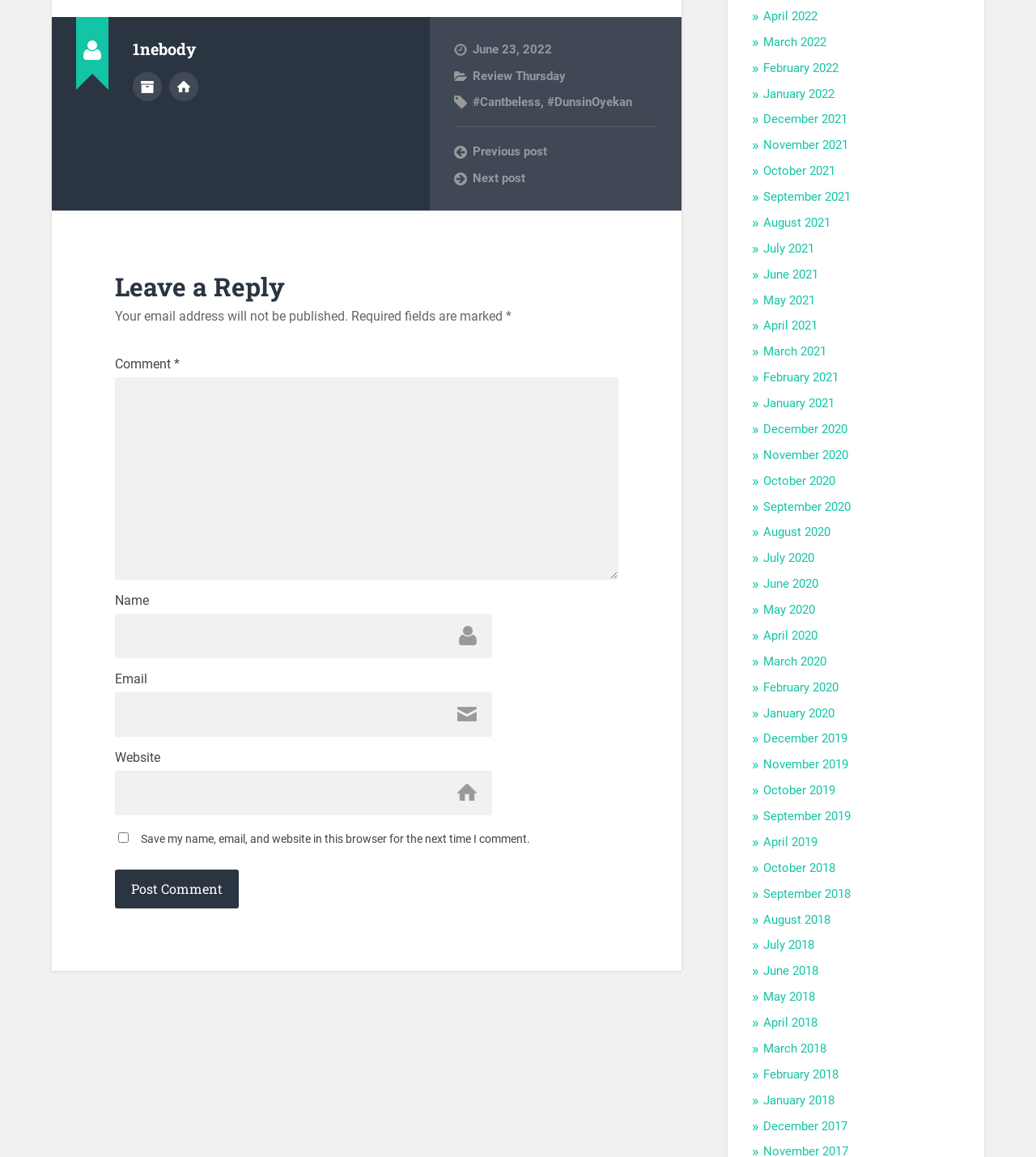Locate the bounding box coordinates for the element described below: "Praying through Suffering". The coordinates must be four float values between 0 and 1, formatted as [left, top, right, bottom].

None